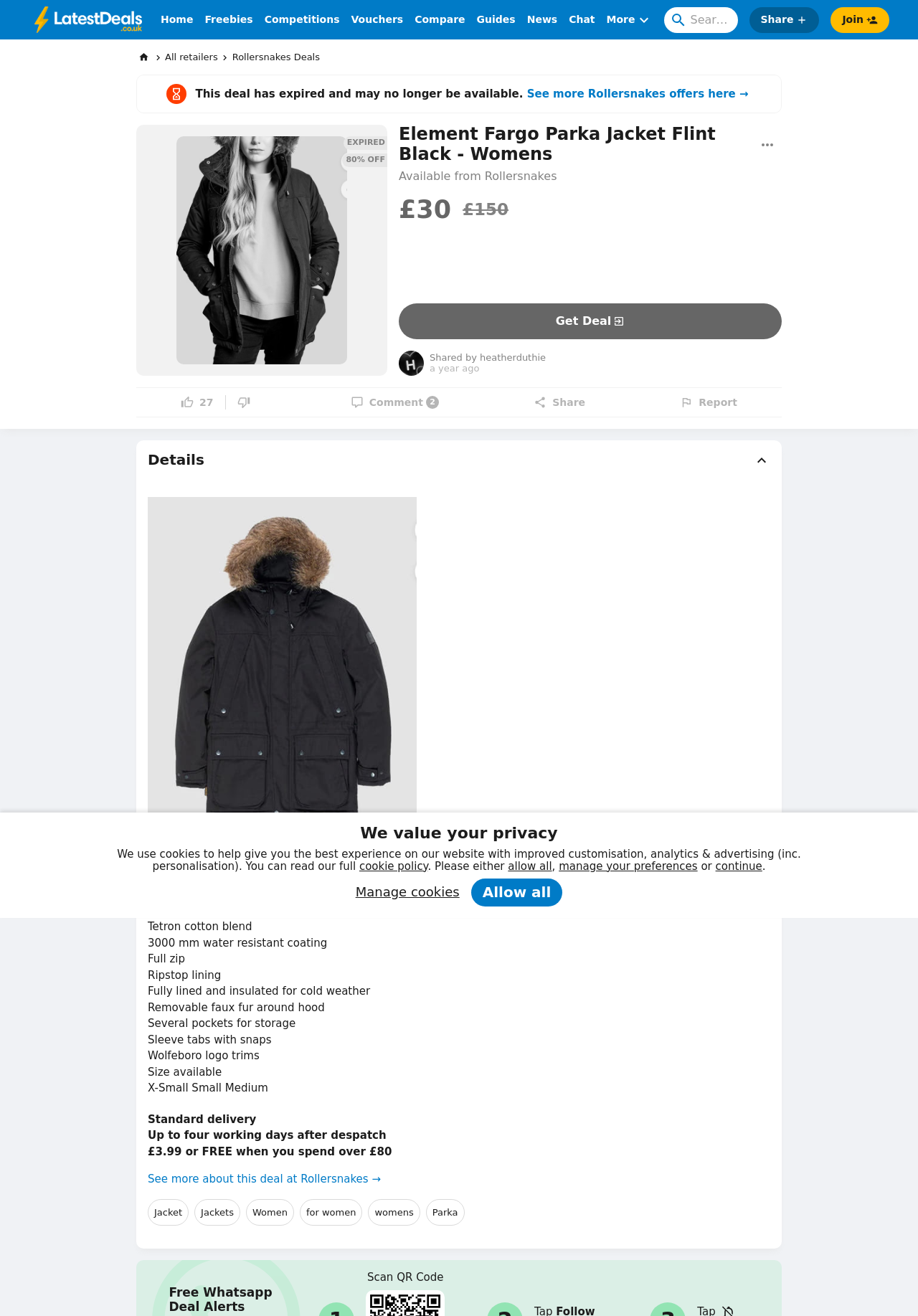Provide the bounding box coordinates of the HTML element described as: "History of Moreton". The bounding box coordinates should be four float numbers between 0 and 1, i.e., [left, top, right, bottom].

None